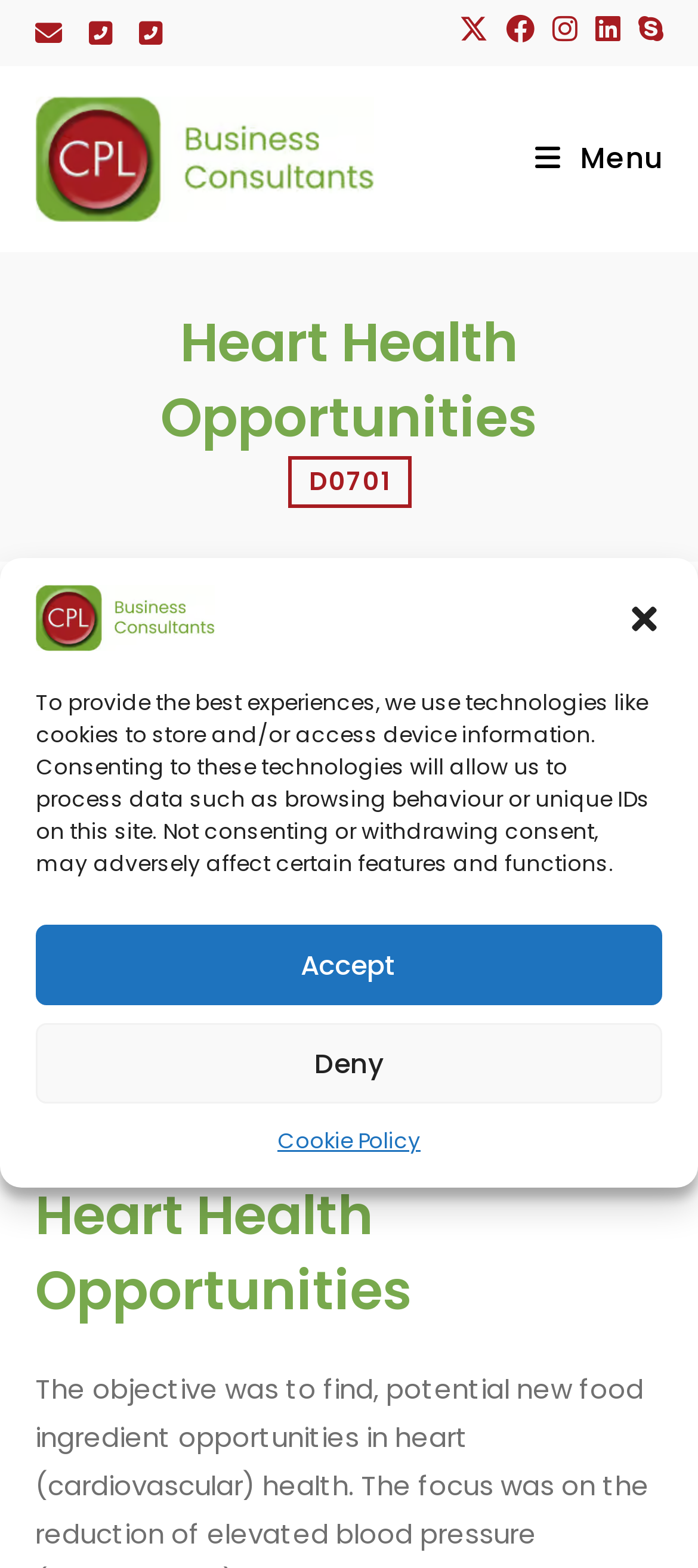What is the main heading of this webpage? Please extract and provide it.

Heart Health Opportunities